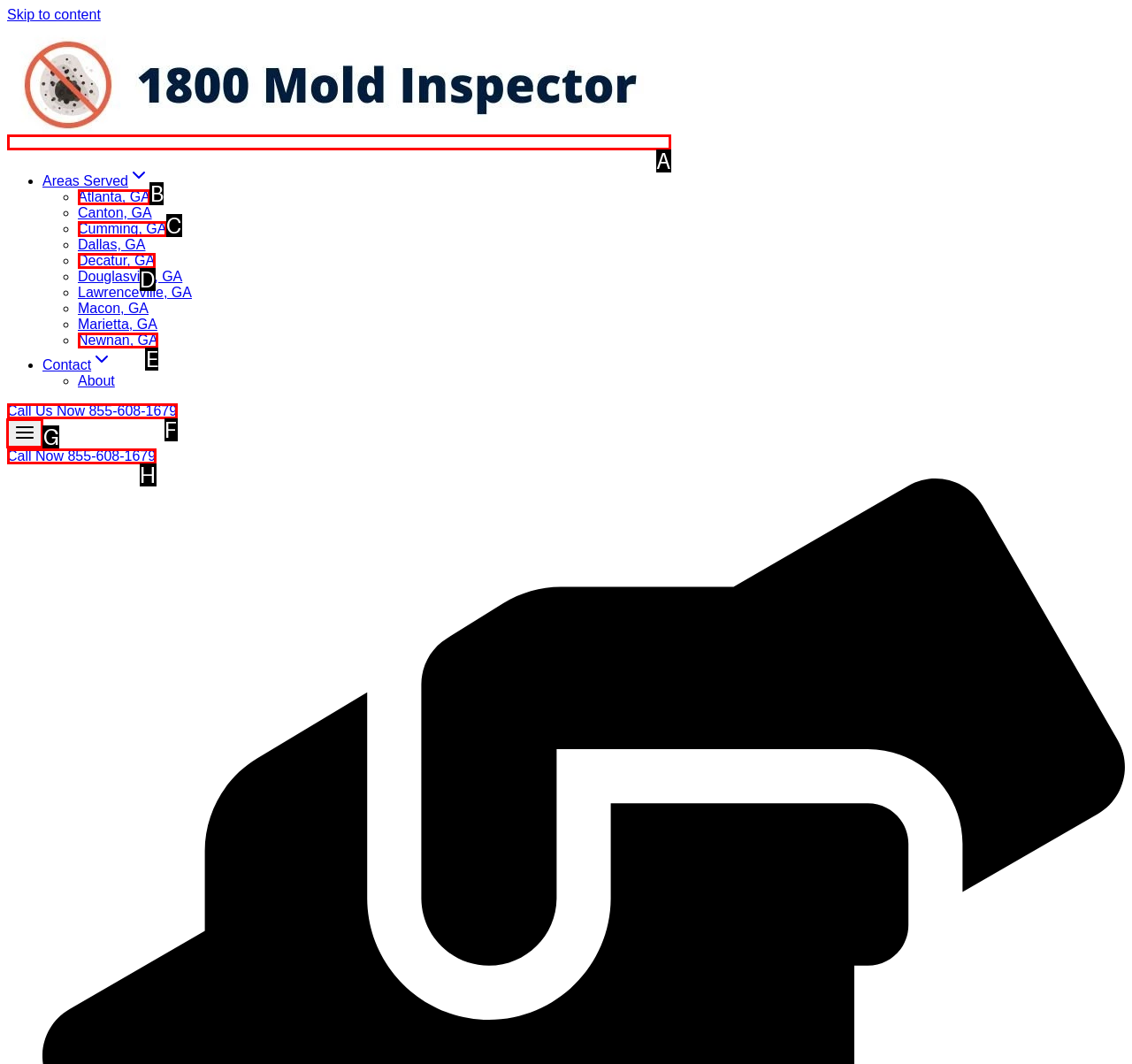Identify the HTML element to click to execute this task: View 'Archives' Respond with the letter corresponding to the proper option.

None